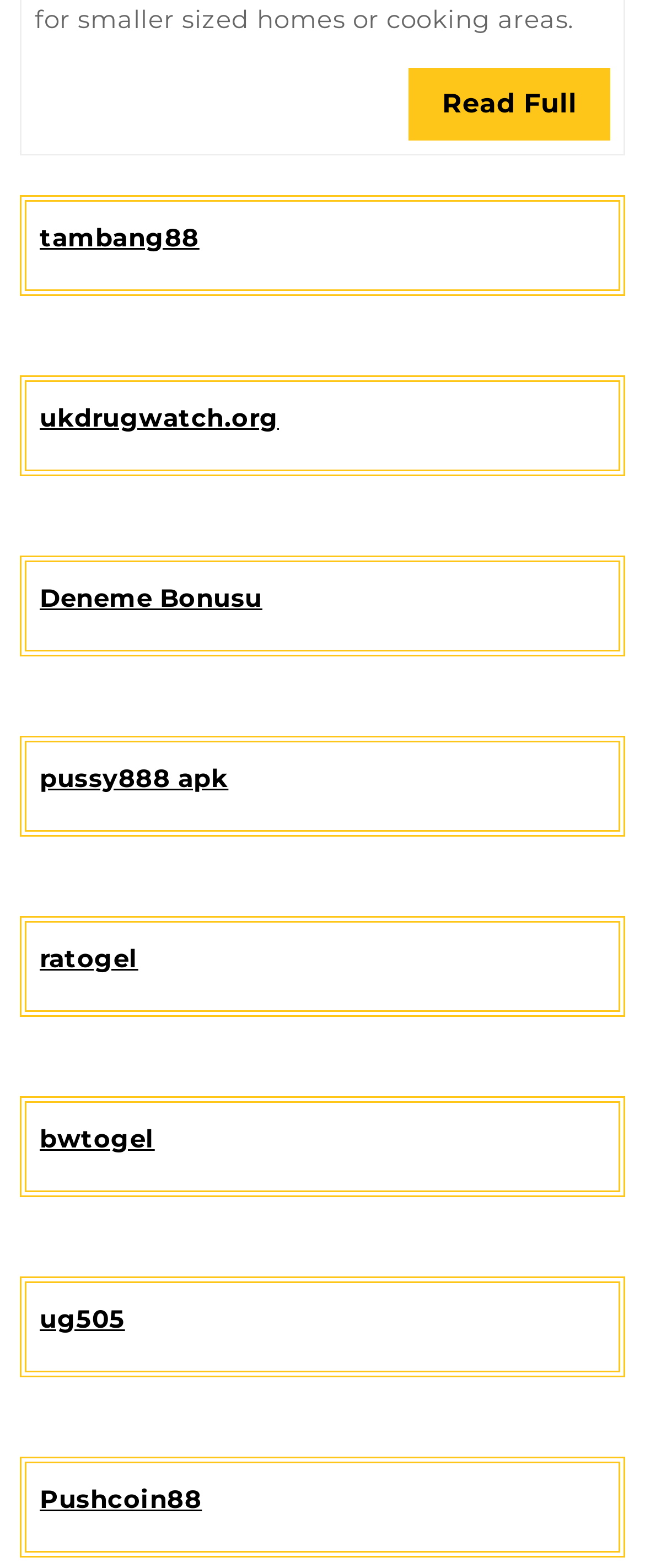Please identify the bounding box coordinates of the area I need to click to accomplish the following instruction: "download pussy888 apk".

[0.062, 0.507, 0.354, 0.527]